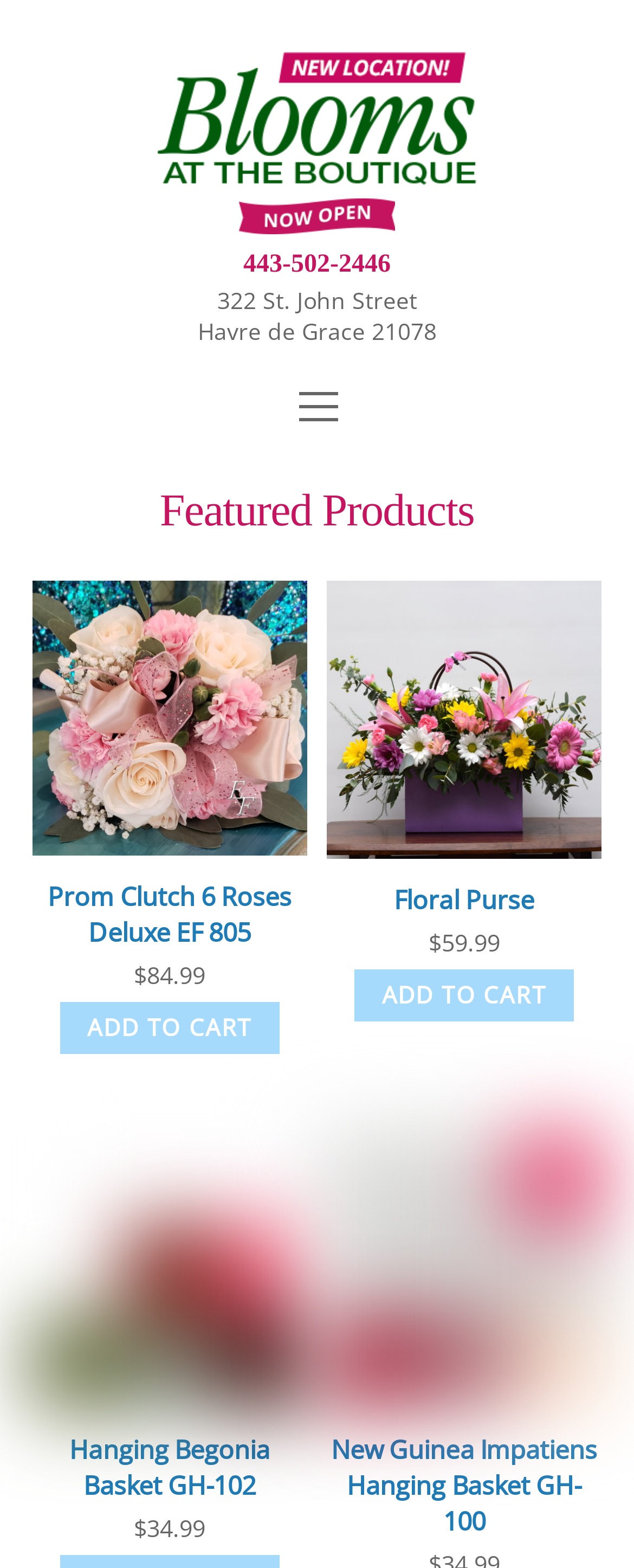How can I purchase a product on this webpage?
Craft a detailed and extensive response to the question.

I found that each product has a link 'Add to cart' next to it, which suggests that clicking this button will allow me to purchase the product.